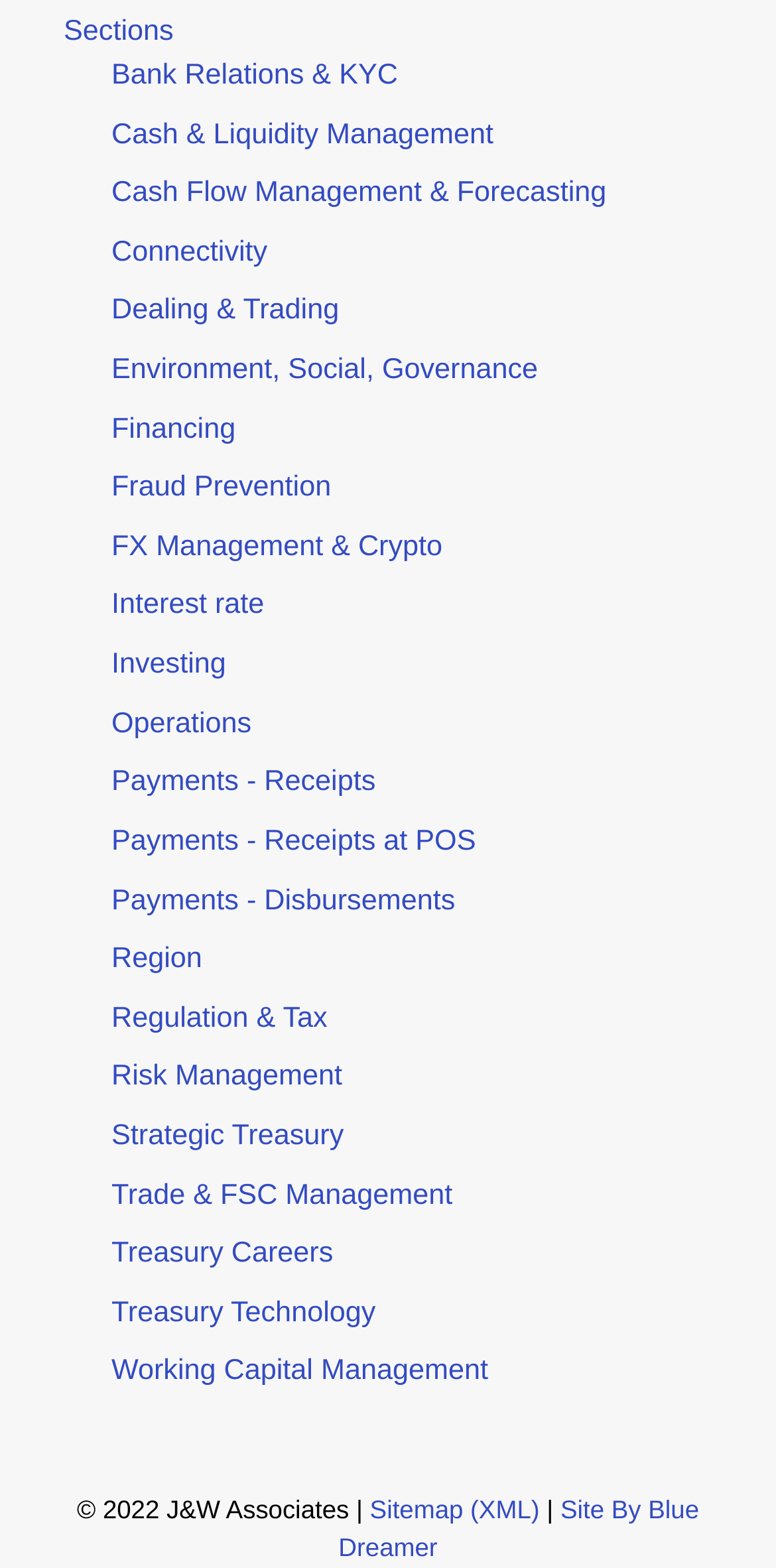Use a single word or phrase to answer the question: How many links are there at the bottom?

3